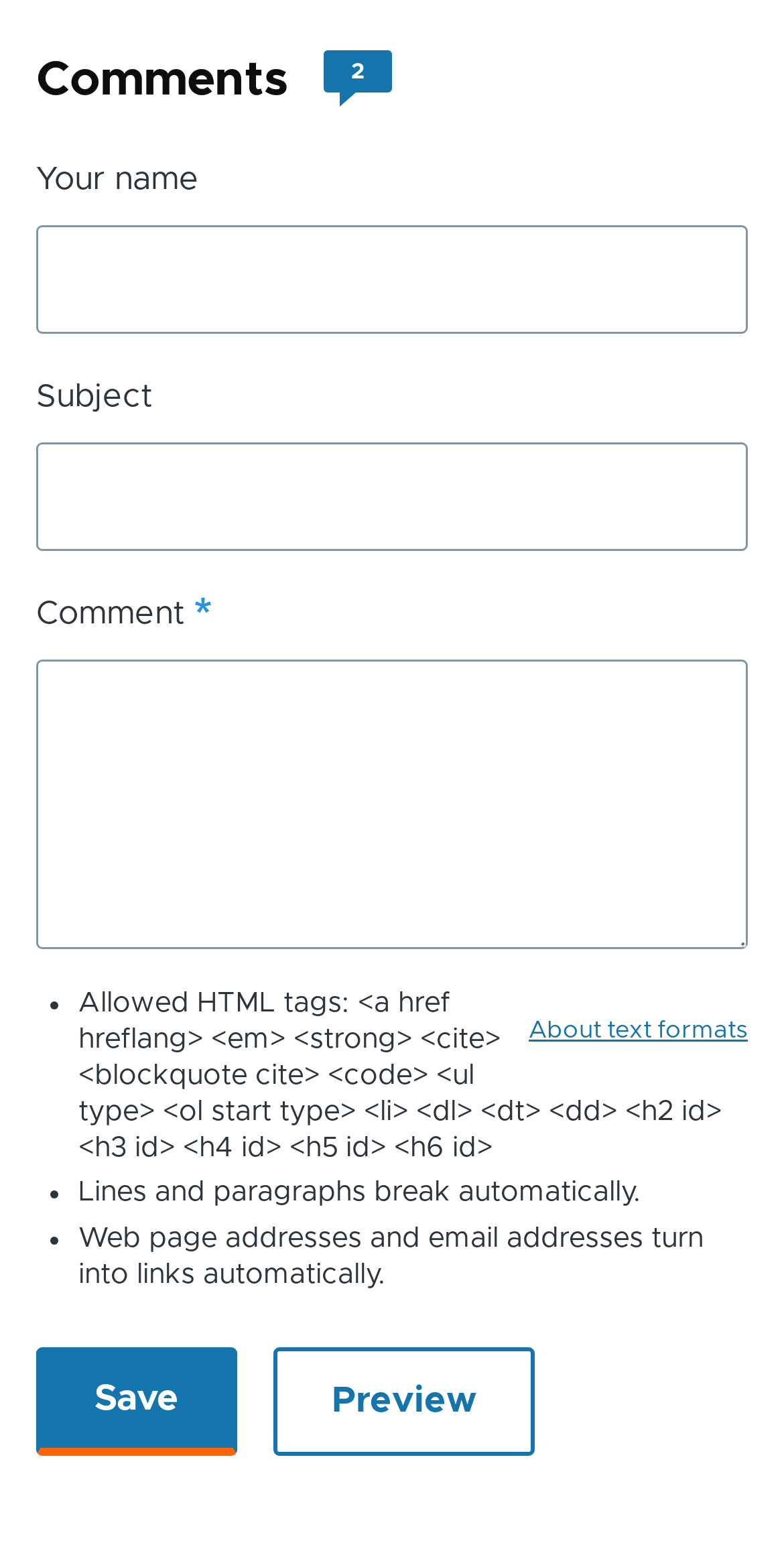What is the allowed HTML tag mentioned in the webpage?
Please look at the screenshot and answer using one word or phrase.

<a href hreflang>